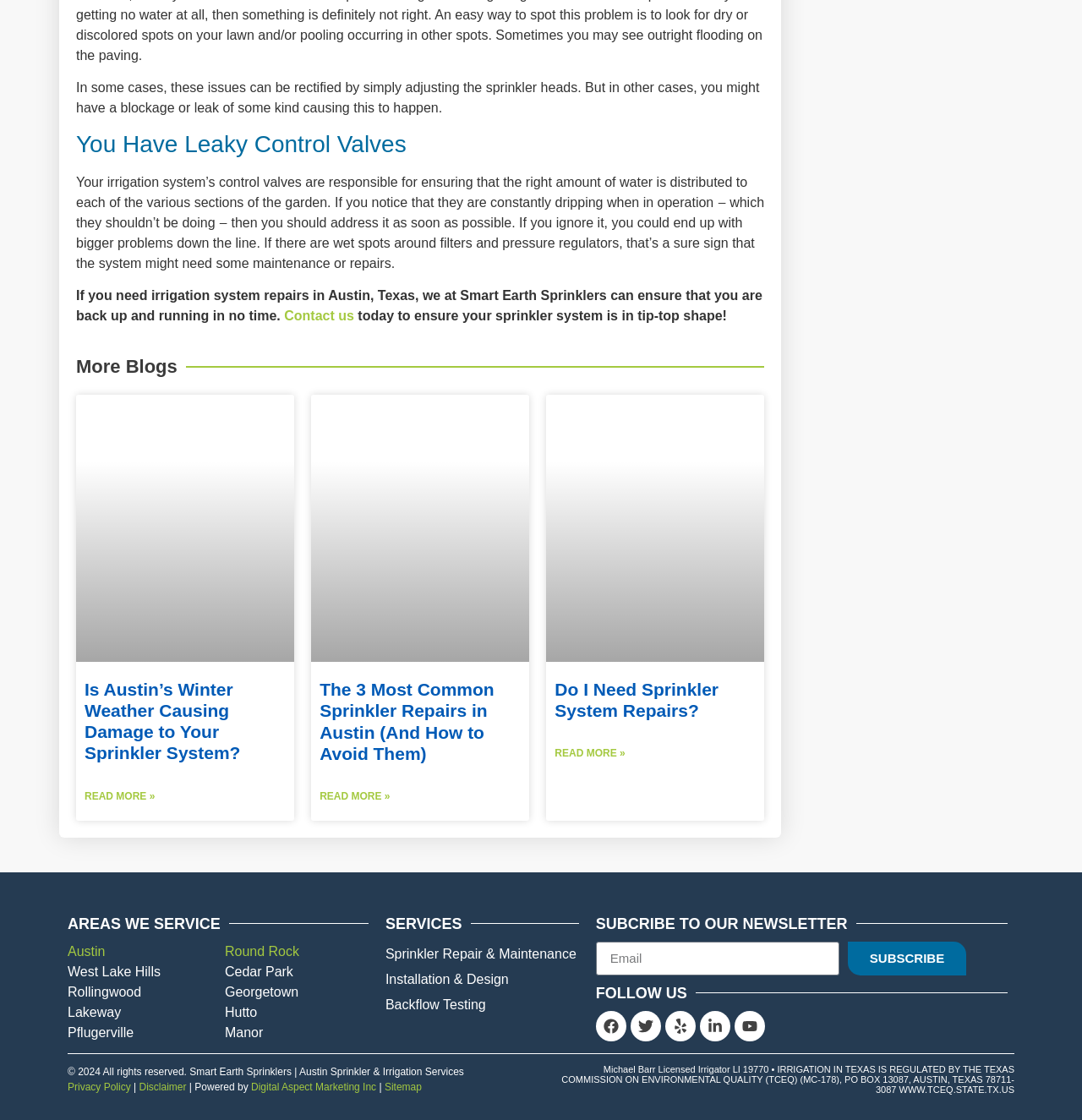Please give a short response to the question using one word or a phrase:
What is the purpose of the 'SUBSCRIBE' button?

To subscribe to a newsletter